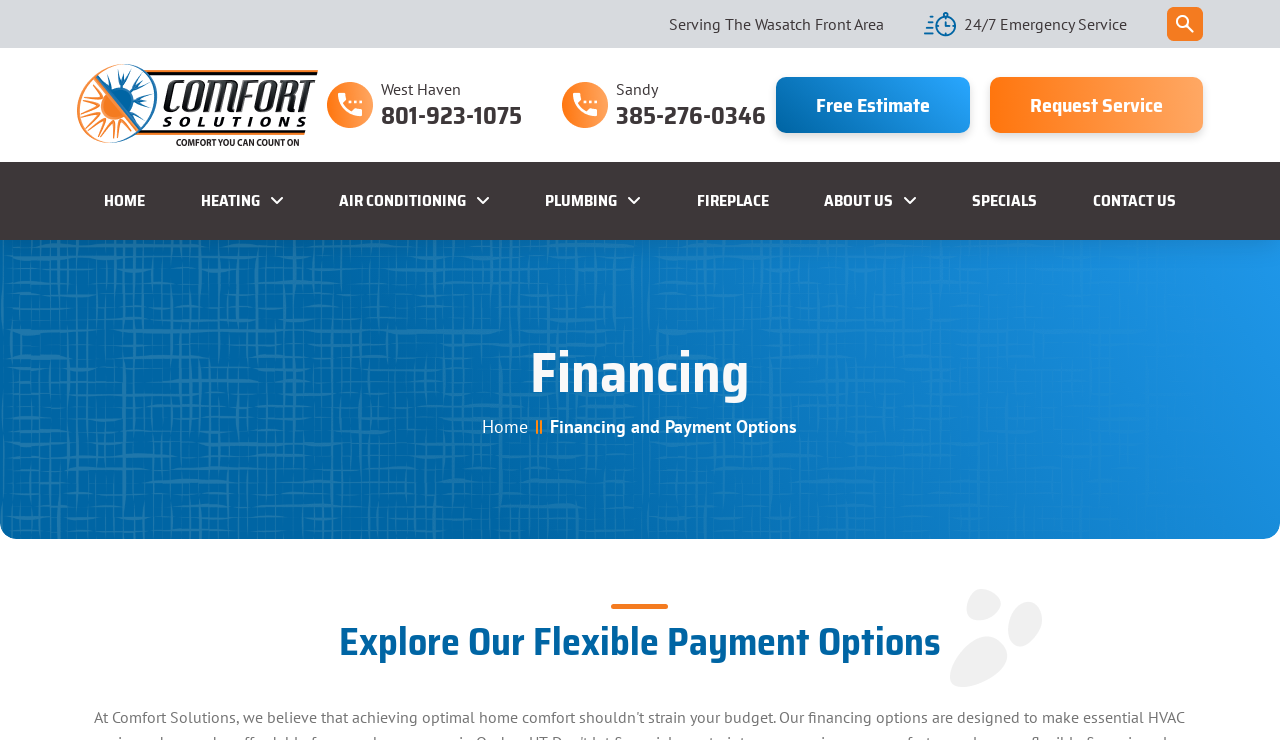Please find the bounding box coordinates of the clickable region needed to complete the following instruction: "View the 'Financing' page". The bounding box coordinates must consist of four float numbers between 0 and 1, i.e., [left, top, right, bottom].

[0.414, 0.459, 0.586, 0.549]